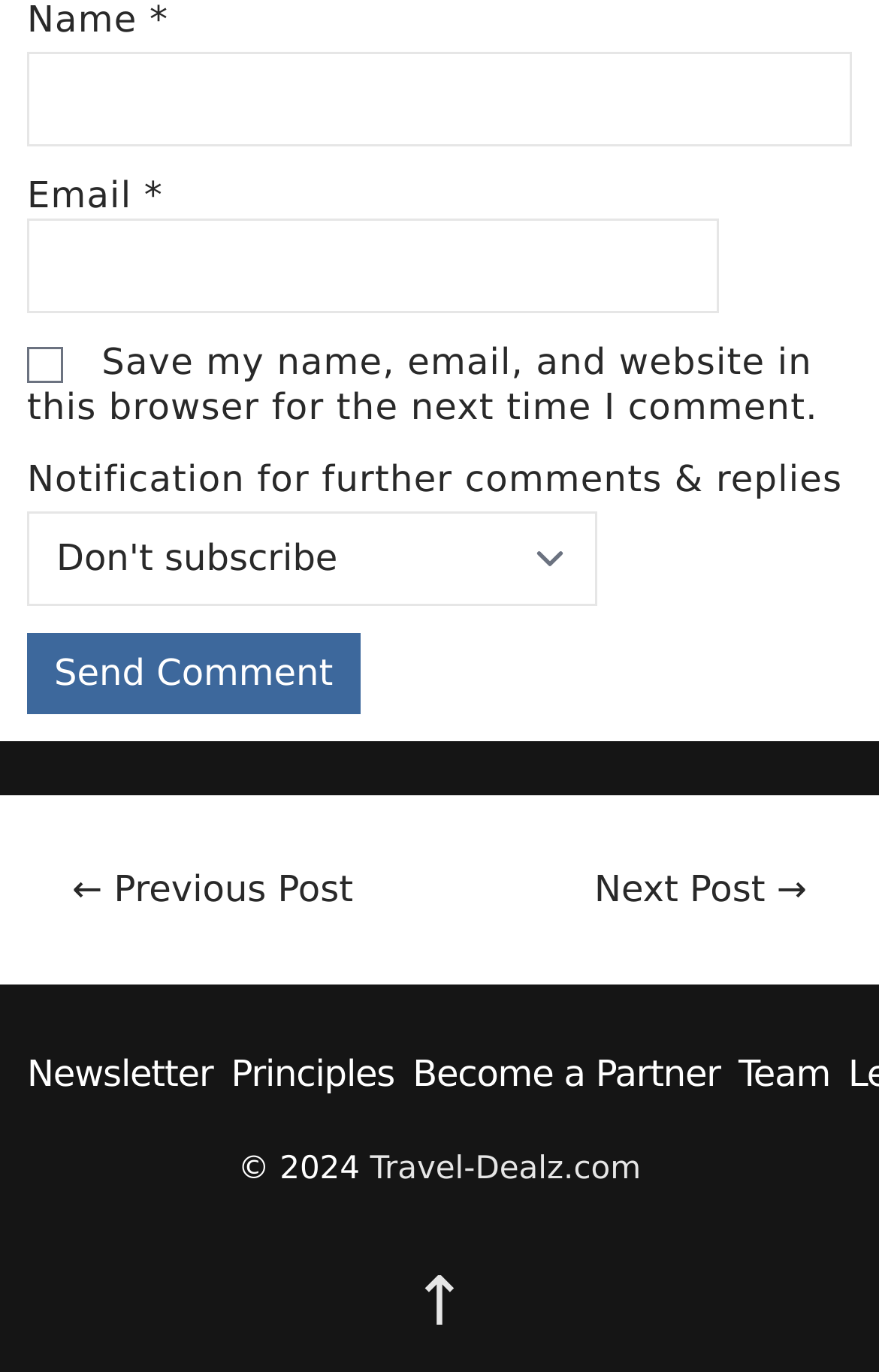Identify the bounding box coordinates of the clickable region necessary to fulfill the following instruction: "Go to the next post". The bounding box coordinates should be four float numbers between 0 and 1, i.e., [left, top, right, bottom].

[0.676, 0.632, 0.918, 0.664]